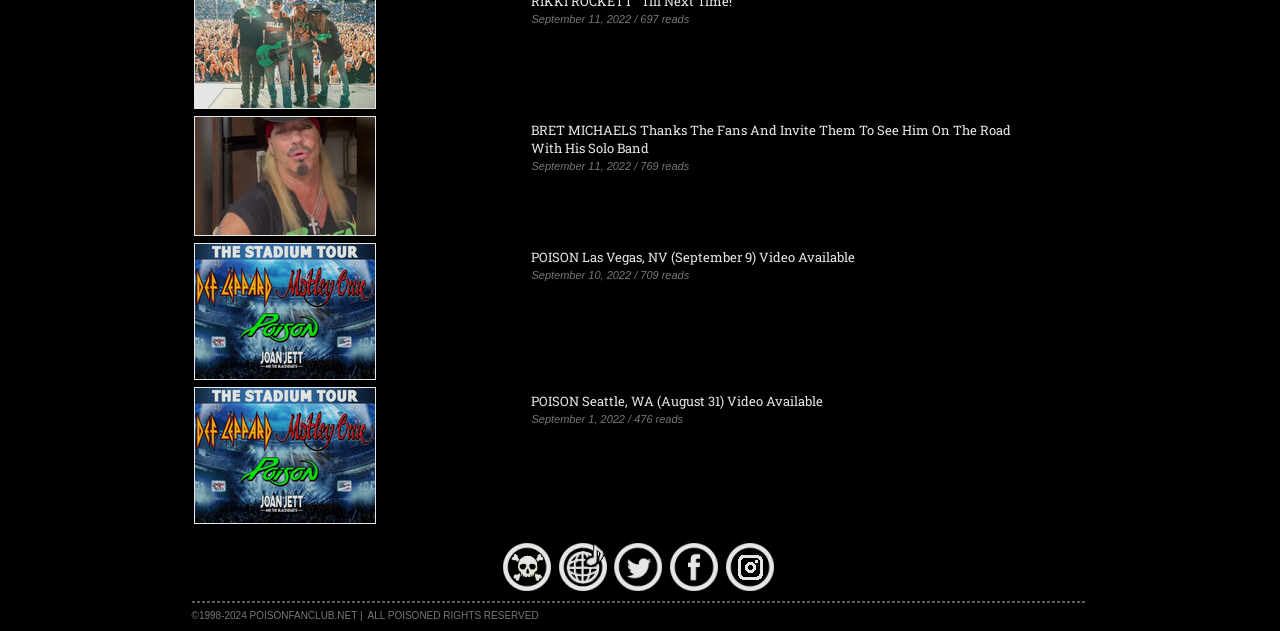Using the description "title="Follow us on Twitter"", locate and provide the bounding box of the UI element.

[0.48, 0.917, 0.518, 0.942]